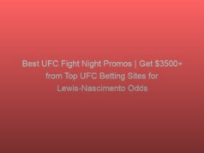Provide a comprehensive description of the image.

The image showcases a promotional announcement featuring text that reads: "Best UFC Fight Night Promos | Get $3500+ from Top UFC Betting Sites for Lewis-Nascimento Odds." Set against a vibrant red background, the message emphasizes the availability of significant bonuses for betting on the UFC Fight Night, particularly focusing on the bout between fighters Lewis and Nascimento. This promotion likely aims to attract UFC fans and sports betting enthusiasts seeking the best offers and odds related to upcoming matches.